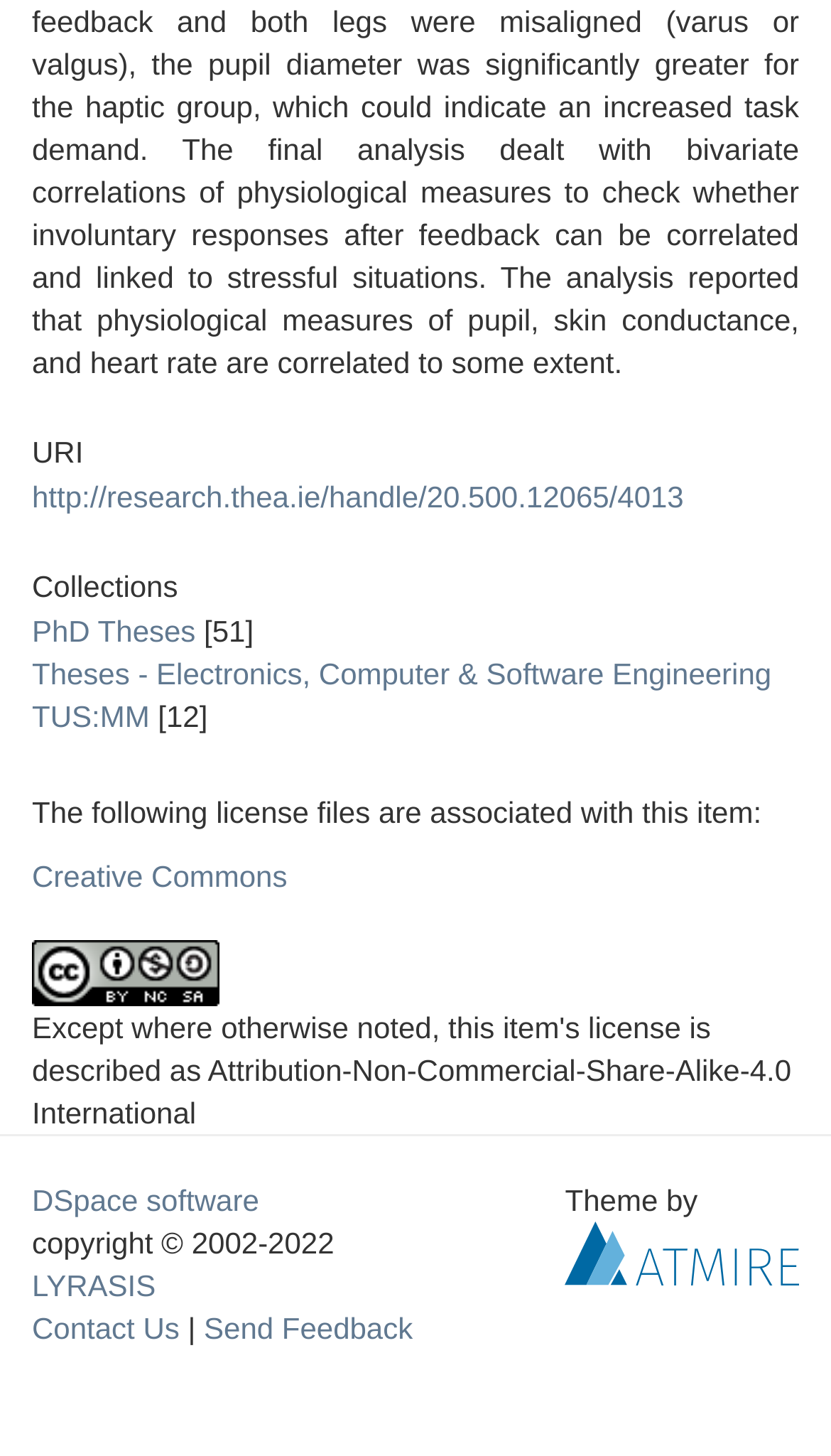Who is the theme provider?
Use the image to answer the question with a single word or phrase.

Atmire NV